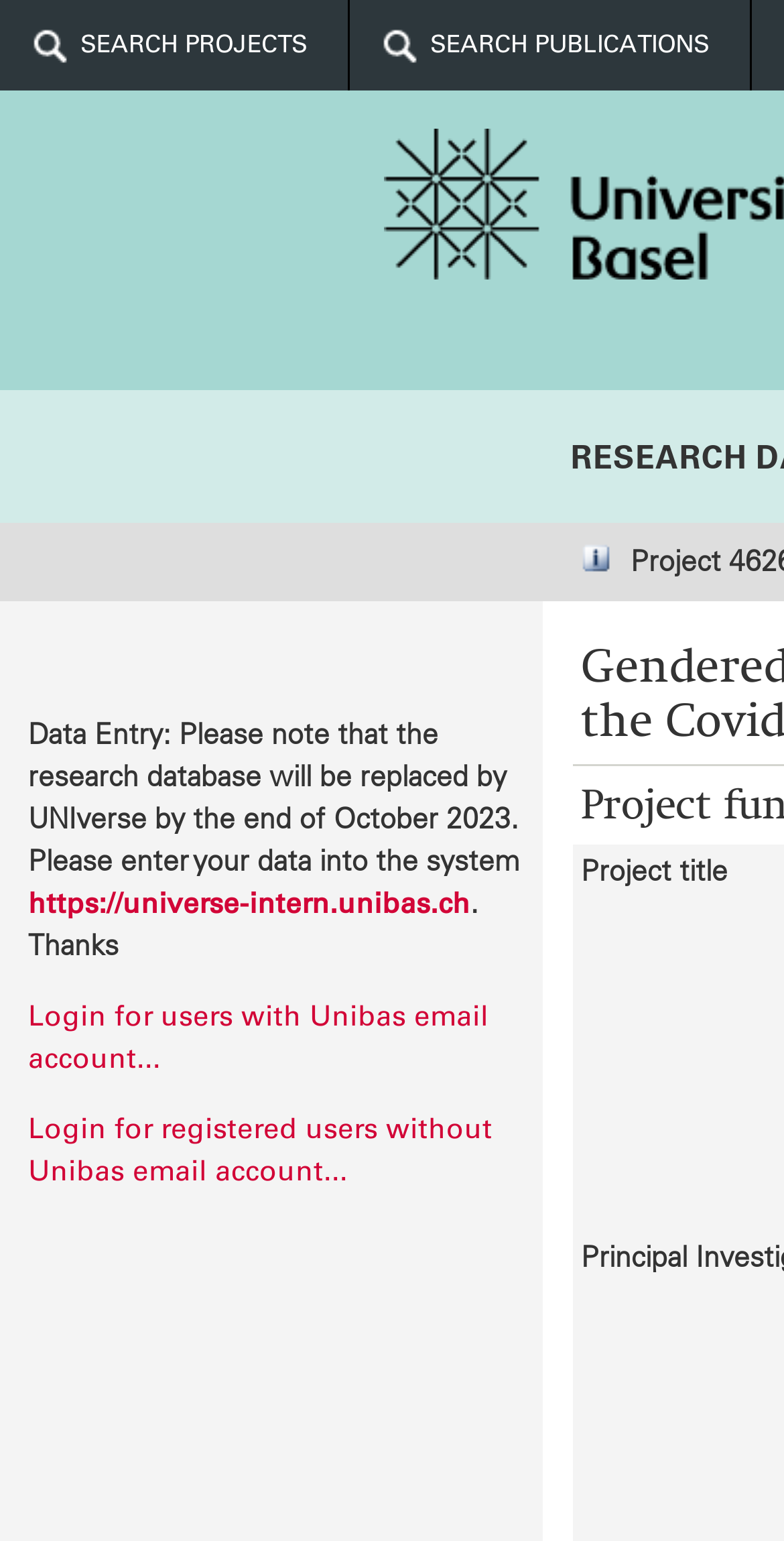Reply to the question with a brief word or phrase: What is the replacement for the research database?

UNIverse